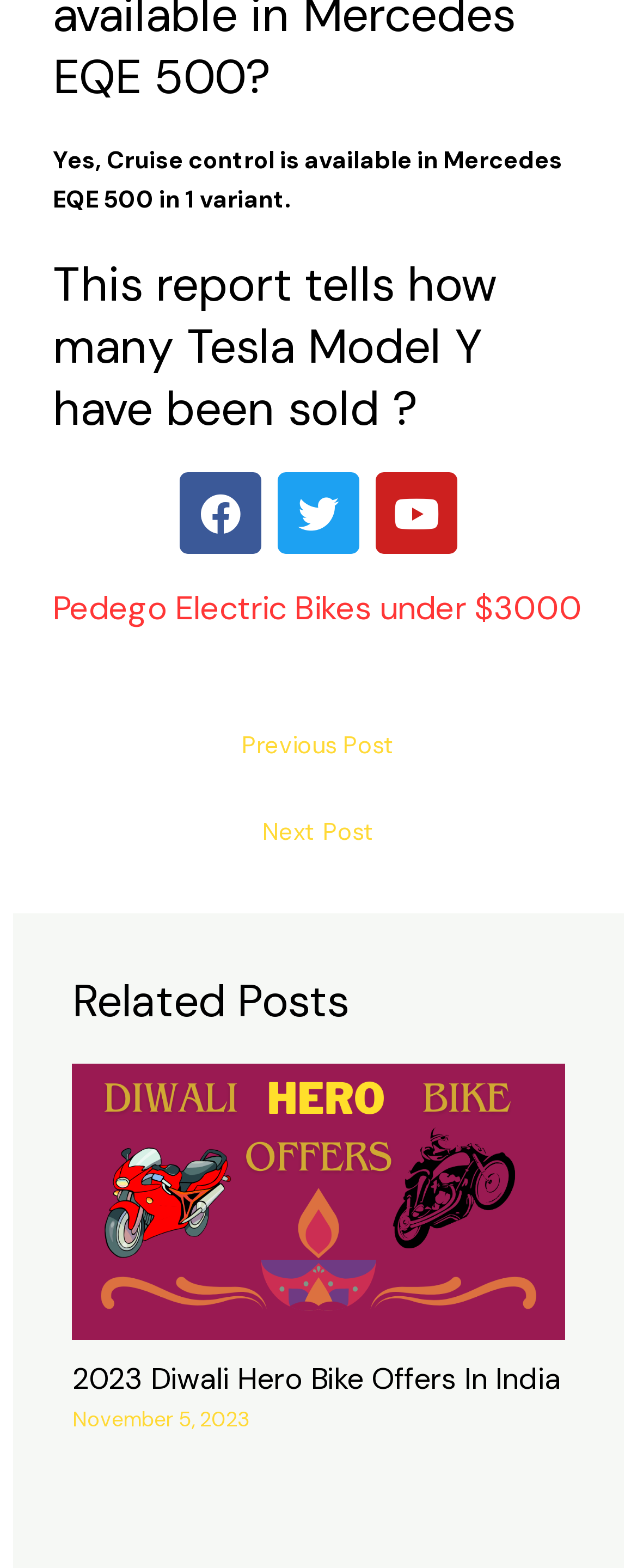Pinpoint the bounding box coordinates of the clickable area needed to execute the instruction: "Read more about 2023 Diwali Hero Bike Offers In India". The coordinates should be specified as four float numbers between 0 and 1, i.e., [left, top, right, bottom].

[0.114, 0.756, 0.886, 0.776]